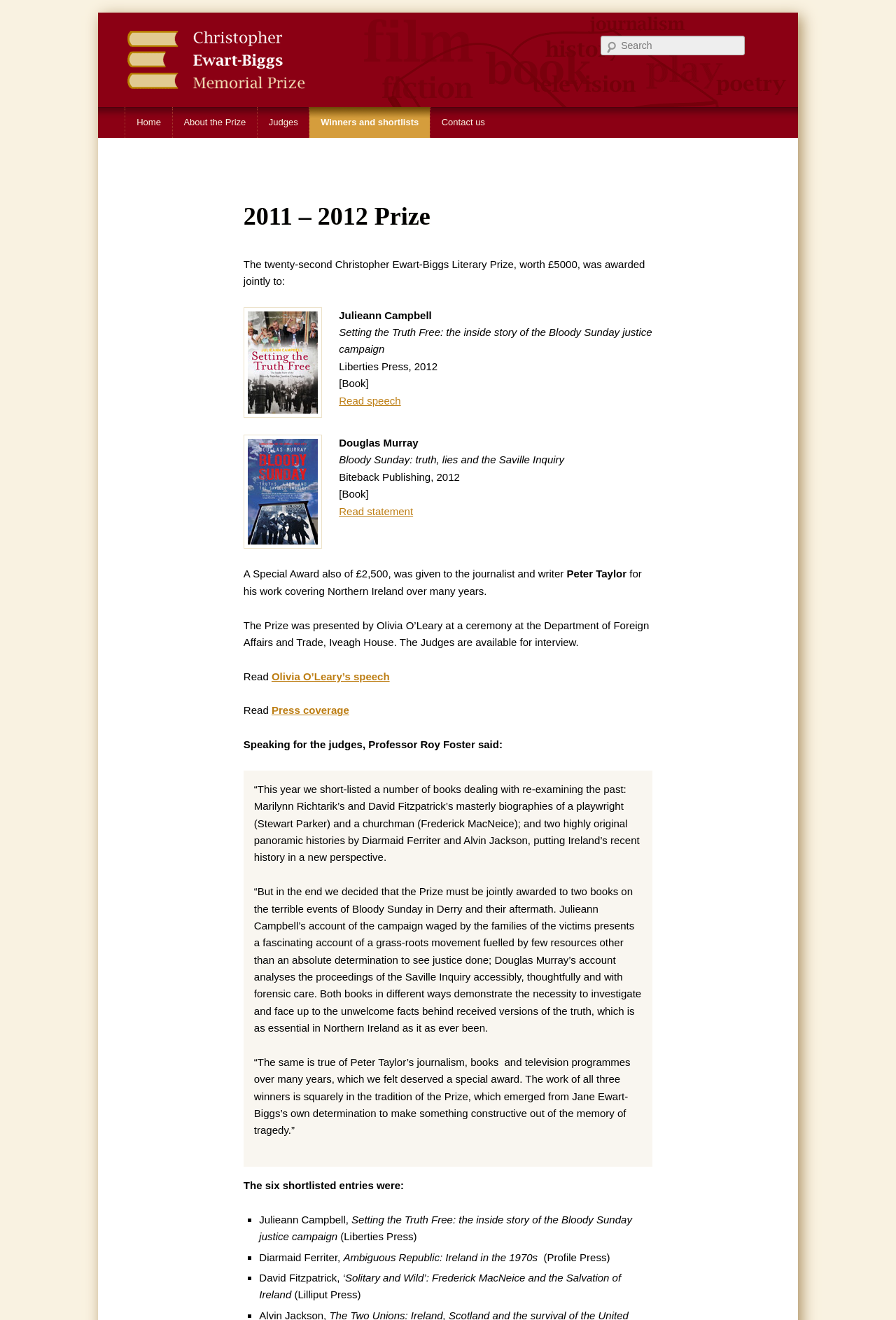Identify the bounding box coordinates for the UI element that matches this description: "parent_node: Christopher Ewart-Biggs Memorial Prize".

[0.109, 0.07, 0.891, 0.079]